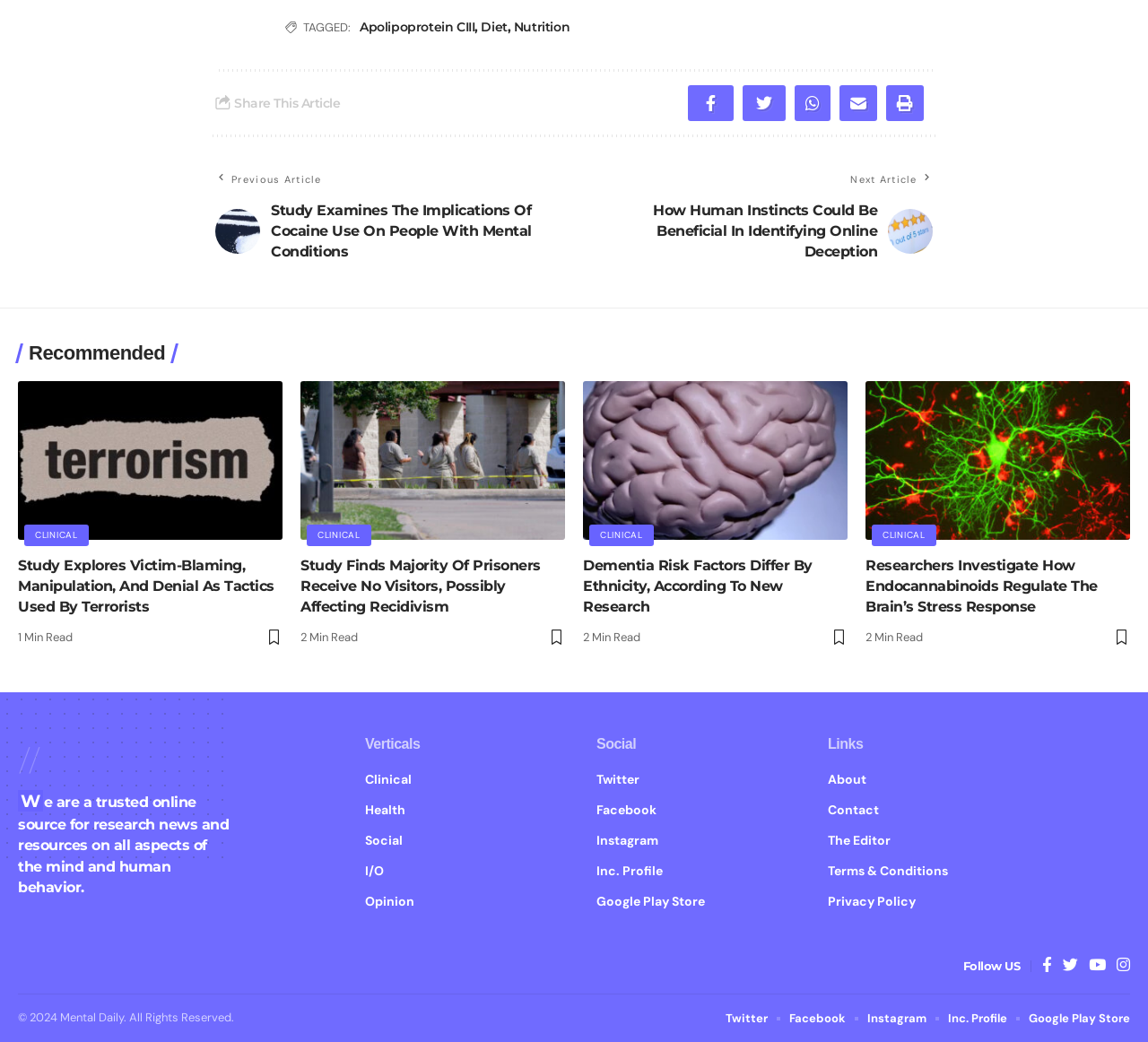Determine the bounding box coordinates of the clickable element to achieve the following action: 'Click on the 'Apolipoprotein CIII' link'. Provide the coordinates as four float values between 0 and 1, formatted as [left, top, right, bottom].

[0.313, 0.018, 0.414, 0.034]